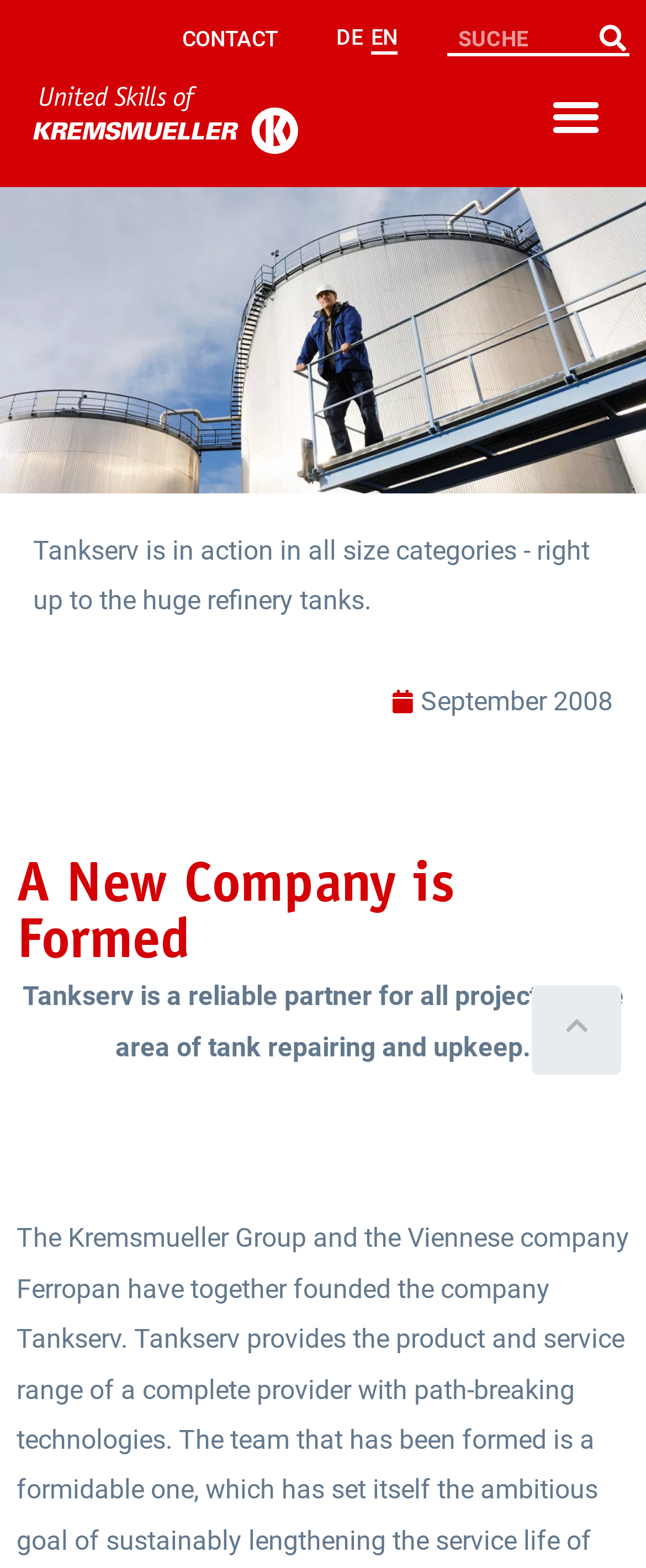Give a complete and precise description of the webpage's appearance.

The webpage appears to be the homepage of Tankserv, a company that provides tank repairing and upkeep services. At the top left corner, there is a link to the start page, "Zur Startseite". Next to it, there are three links: "CONTACT", "DE", and "EN", which are likely language options. On the top right corner, there is a search bar with a searchbox and a search button.

Below the top navigation, there is a large image that takes up the full width of the page, with a caption "Service for storage tanks". Underneath the image, there is a paragraph of text that describes Tankserv's services, stating that they work on tanks of all sizes, including large refinery tanks.

On the right side of the page, there is a section with a time element, which displays the date "September 2008". Below this section, there is a heading "A New Company is Formed" in a large font size. Underneath the heading, there is a paragraph of text that summarizes the company's mission, stating that Tankserv is a reliable partner for all projects related to tank repairing and upkeep.

At the bottom of the page, there is a link, but its text is not specified. There is also a menu toggle button on the top right corner, which is not expanded by default.